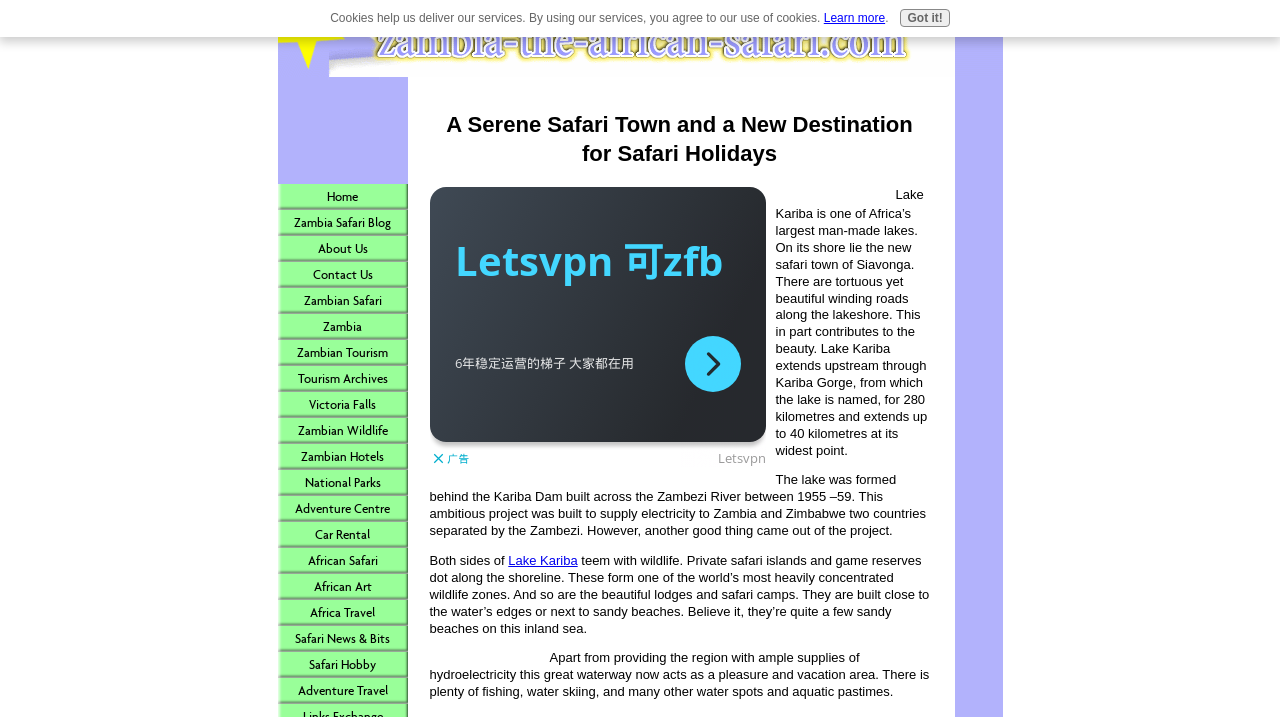Identify the bounding box coordinates of the specific part of the webpage to click to complete this instruction: "Click on the 'Home' link".

[0.217, 0.256, 0.318, 0.293]